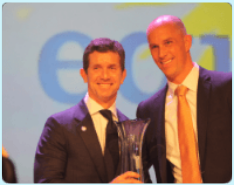What is the awardee holding?
Based on the visual information, provide a detailed and comprehensive answer.

According to the caption, the awardee is holding a trophy, which symbolizes recognition for their contributions to the LGBTQIA+ community. The trophy is described as 'elegant', suggesting its refined and sophisticated design.